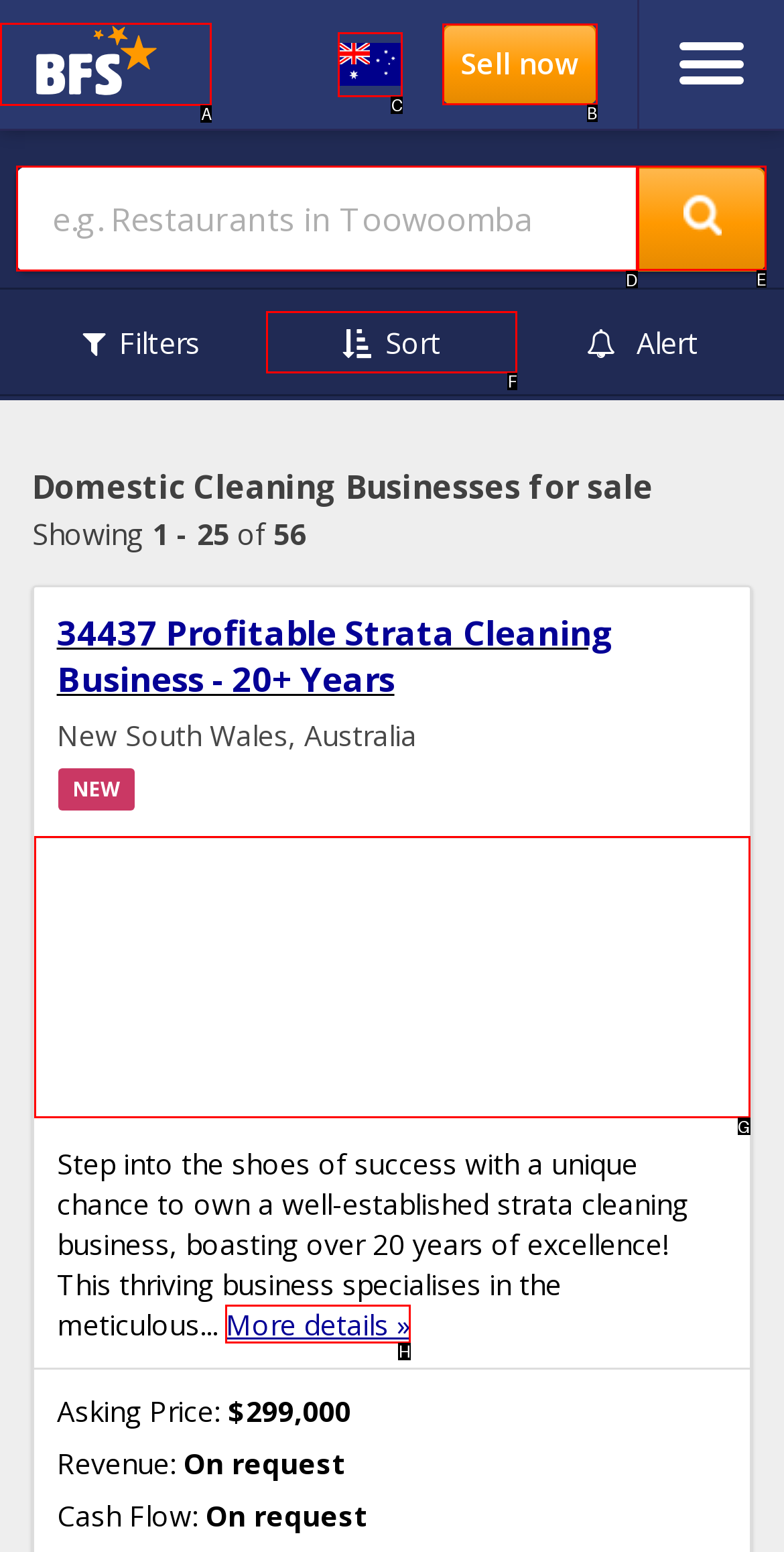Based on the element described as: Sell Your Business
Find and respond with the letter of the correct UI element.

B